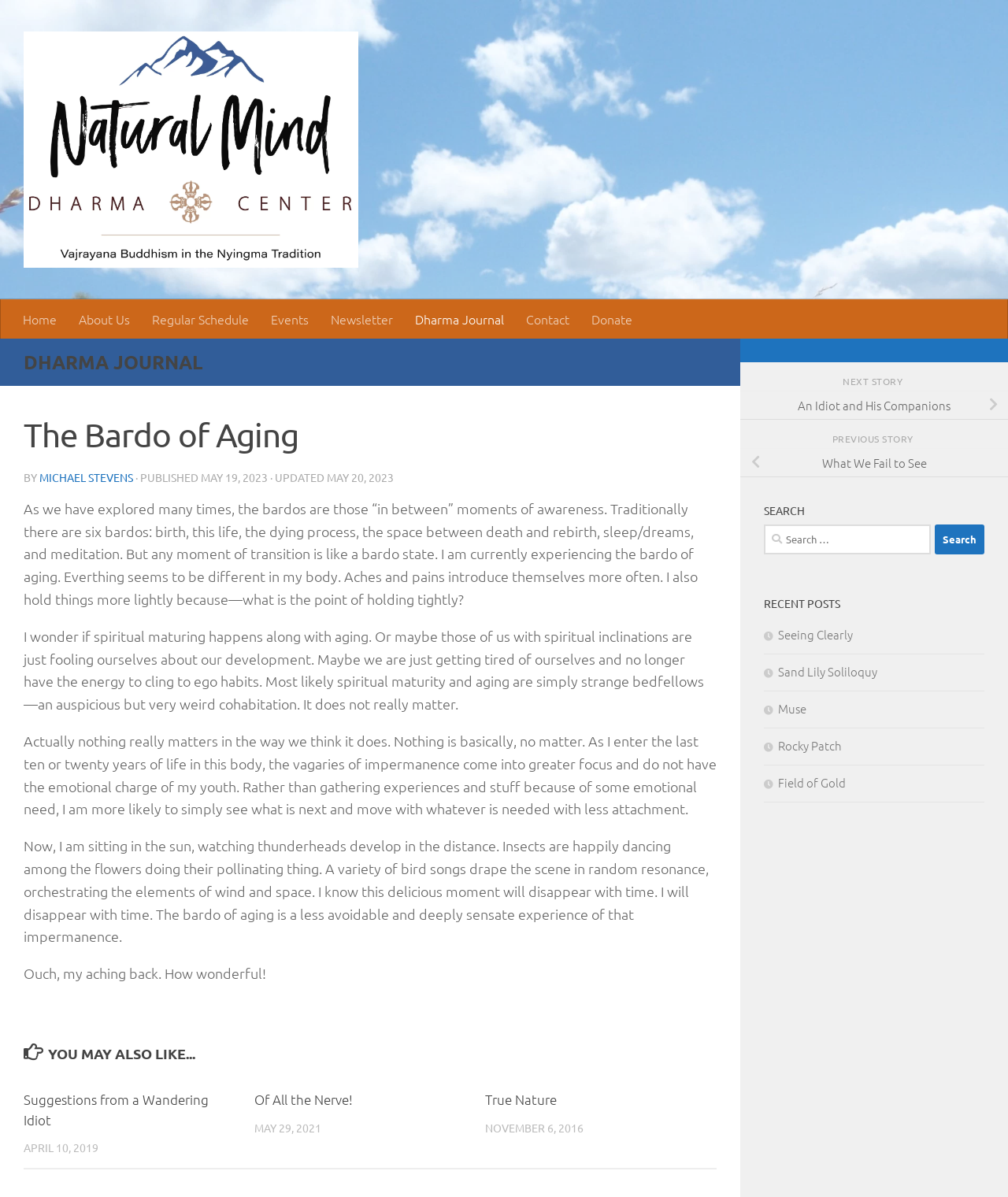Locate the bounding box coordinates of the clickable element to fulfill the following instruction: "Go to the 'Events' page". Provide the coordinates as four float numbers between 0 and 1 in the format [left, top, right, bottom].

[0.258, 0.25, 0.317, 0.283]